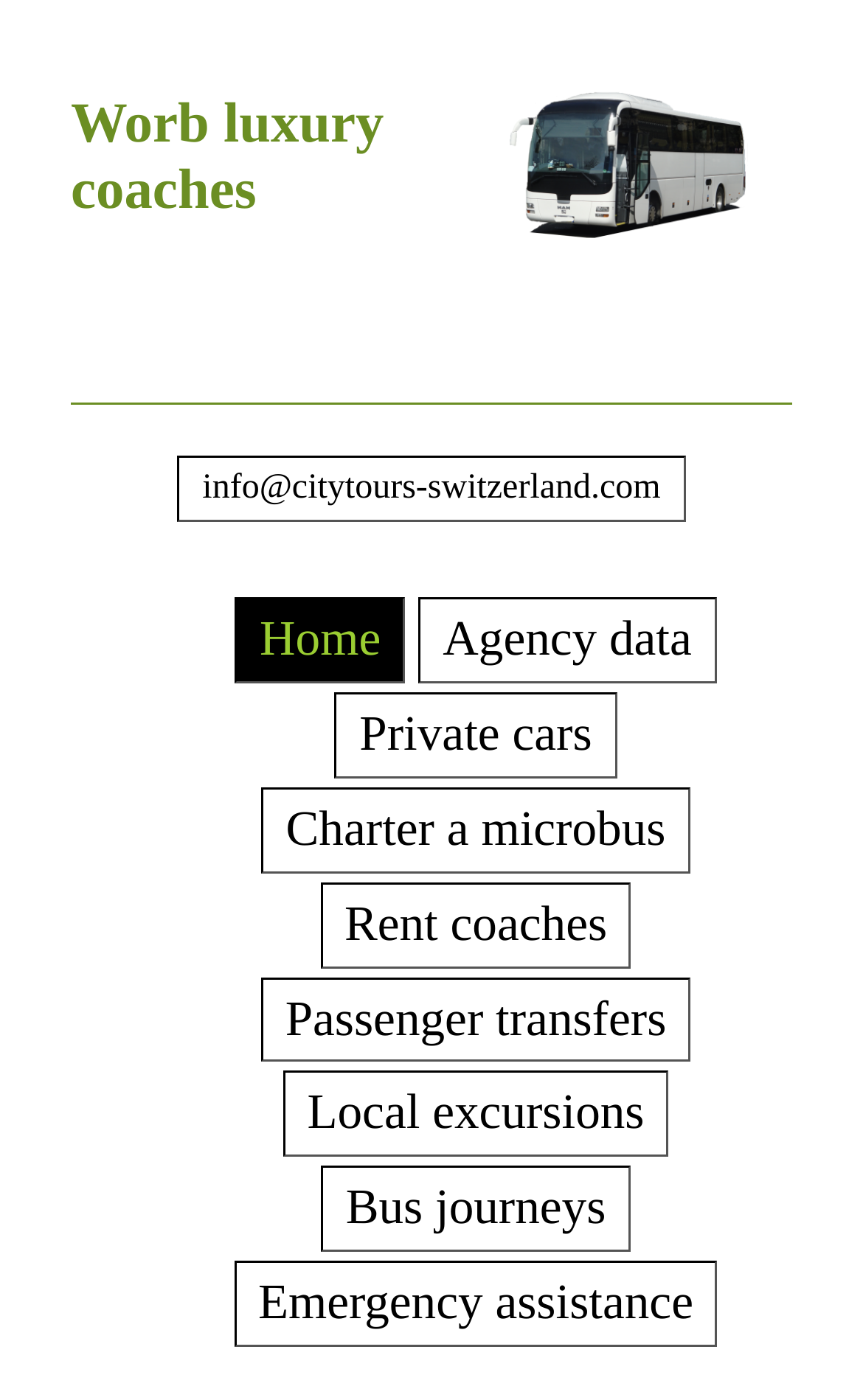Identify the bounding box coordinates of the clickable region necessary to fulfill the following instruction: "Plan a local excursion". The bounding box coordinates should be four float numbers between 0 and 1, i.e., [left, top, right, bottom].

[0.328, 0.765, 0.775, 0.827]